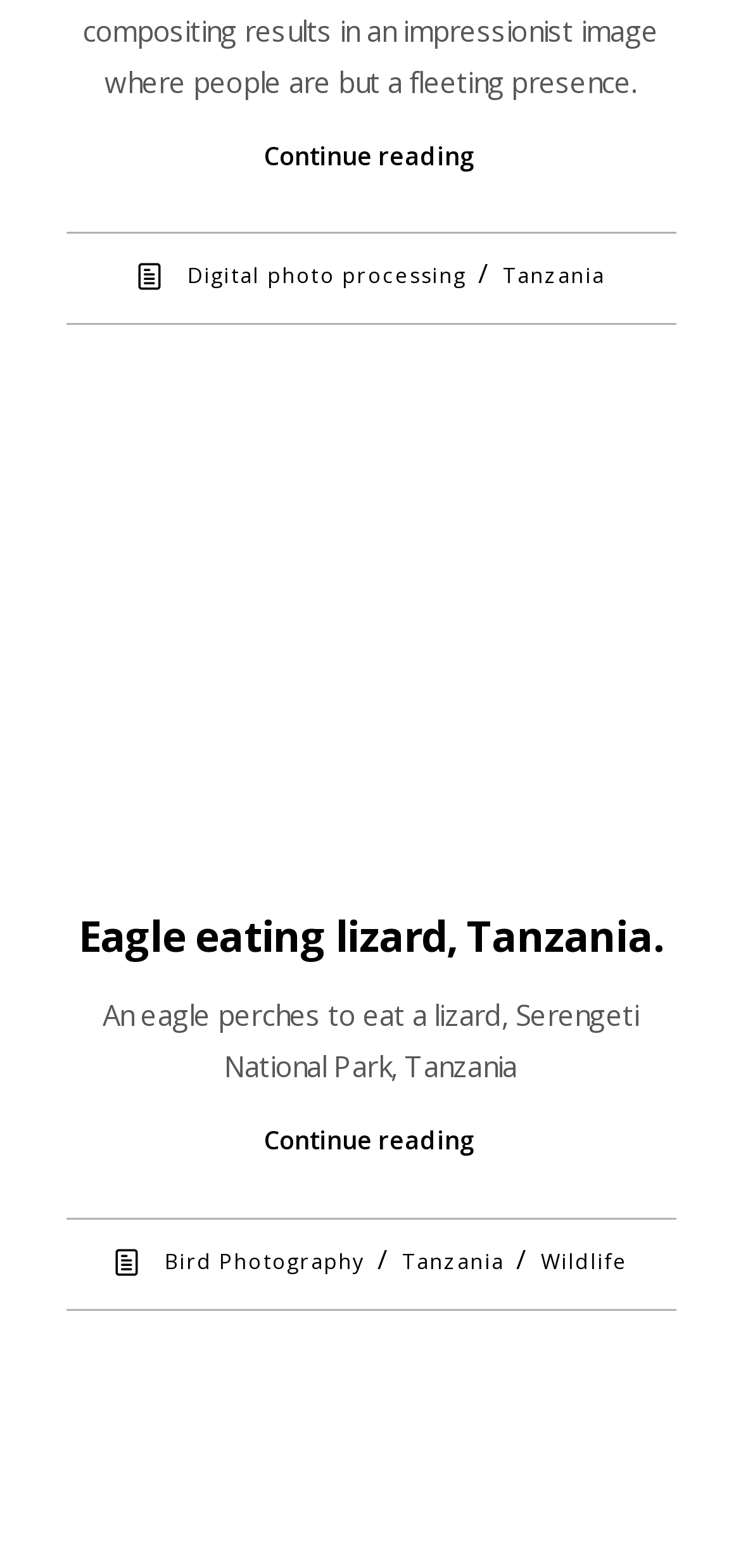Find the bounding box coordinates for the element that must be clicked to complete the instruction: "view February 2024". The coordinates should be four float numbers between 0 and 1, indicated as [left, top, right, bottom].

None